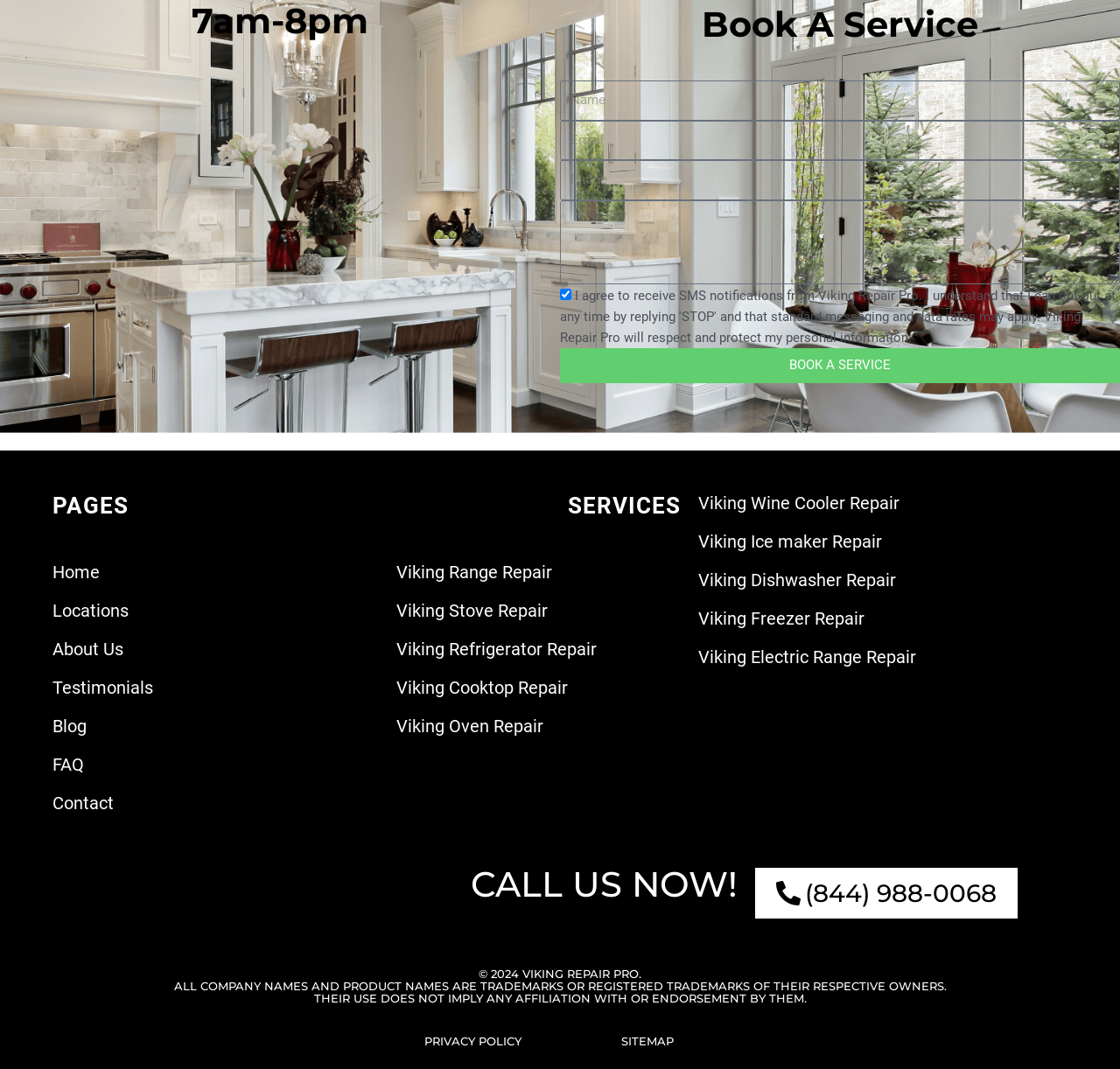What is the company's policy on personal information?
Answer the question with just one word or phrase using the image.

Respect and protect